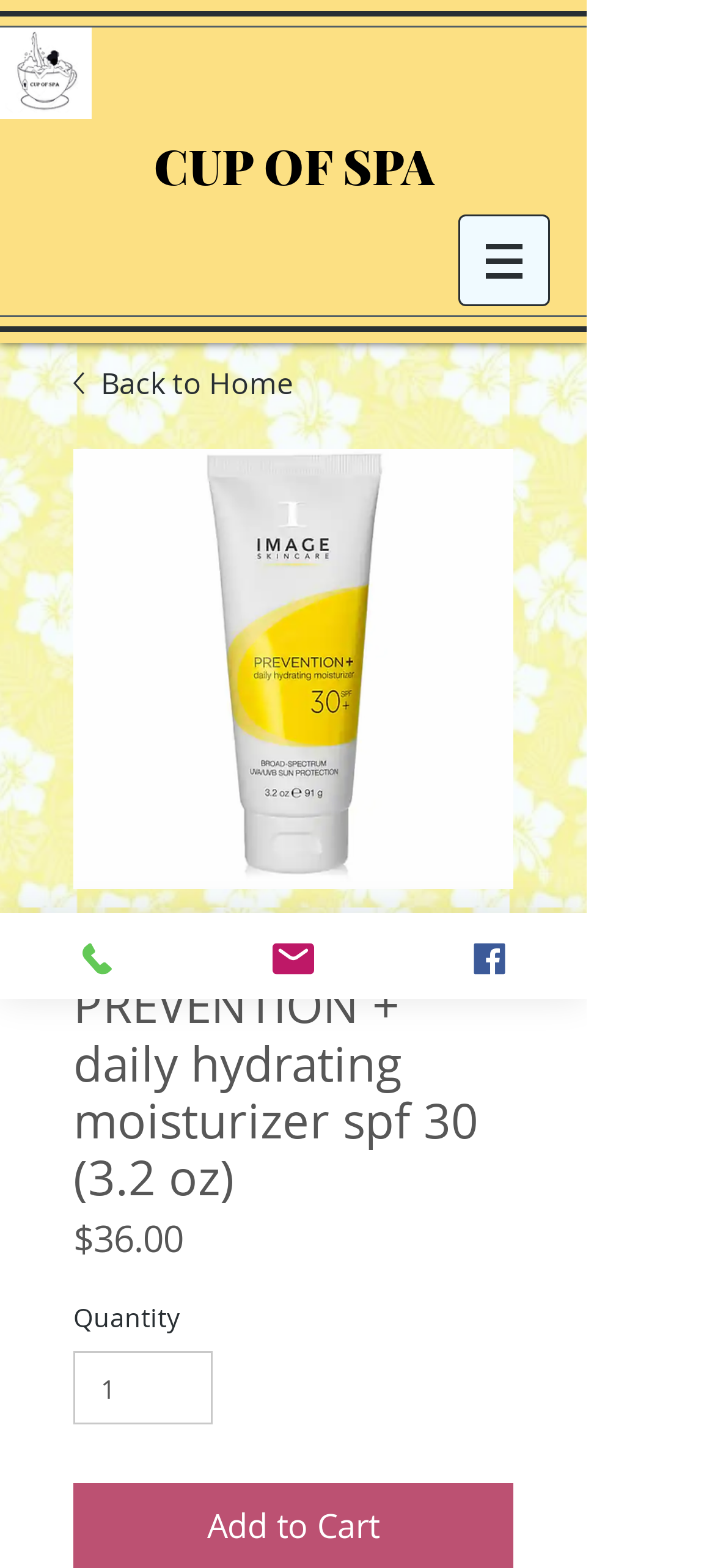Illustrate the webpage thoroughly, mentioning all important details.

This webpage appears to be a product page for a skincare product called "PREVENTION + daily hydrating moisturizer spf 30" from a brand called "CUP OF SPA". 

At the top left of the page, there is an image, likely the brand's logo. Next to it, there is a heading with the brand name "CUP OF SPA", which is also a link. 

On the top right, there is a navigation menu labeled "Site" with a button that has a popup menu. The popup menu contains links to "Back to Home" and an image of the product. 

Below the navigation menu, there is a large image of the product, which takes up most of the width of the page. 

Underneath the product image, there is a heading with the product name "PREVENTION + daily hydrating moisturizer spf 30 (3.2 oz)". The product name is followed by the price "$36.00" and a label "Price". 

To the right of the price, there is a label "Quantity" and a spin button to select the quantity. 

At the bottom of the page, there are three links to contact the brand: "Phone", "Email", and "Facebook", each accompanied by a small icon.